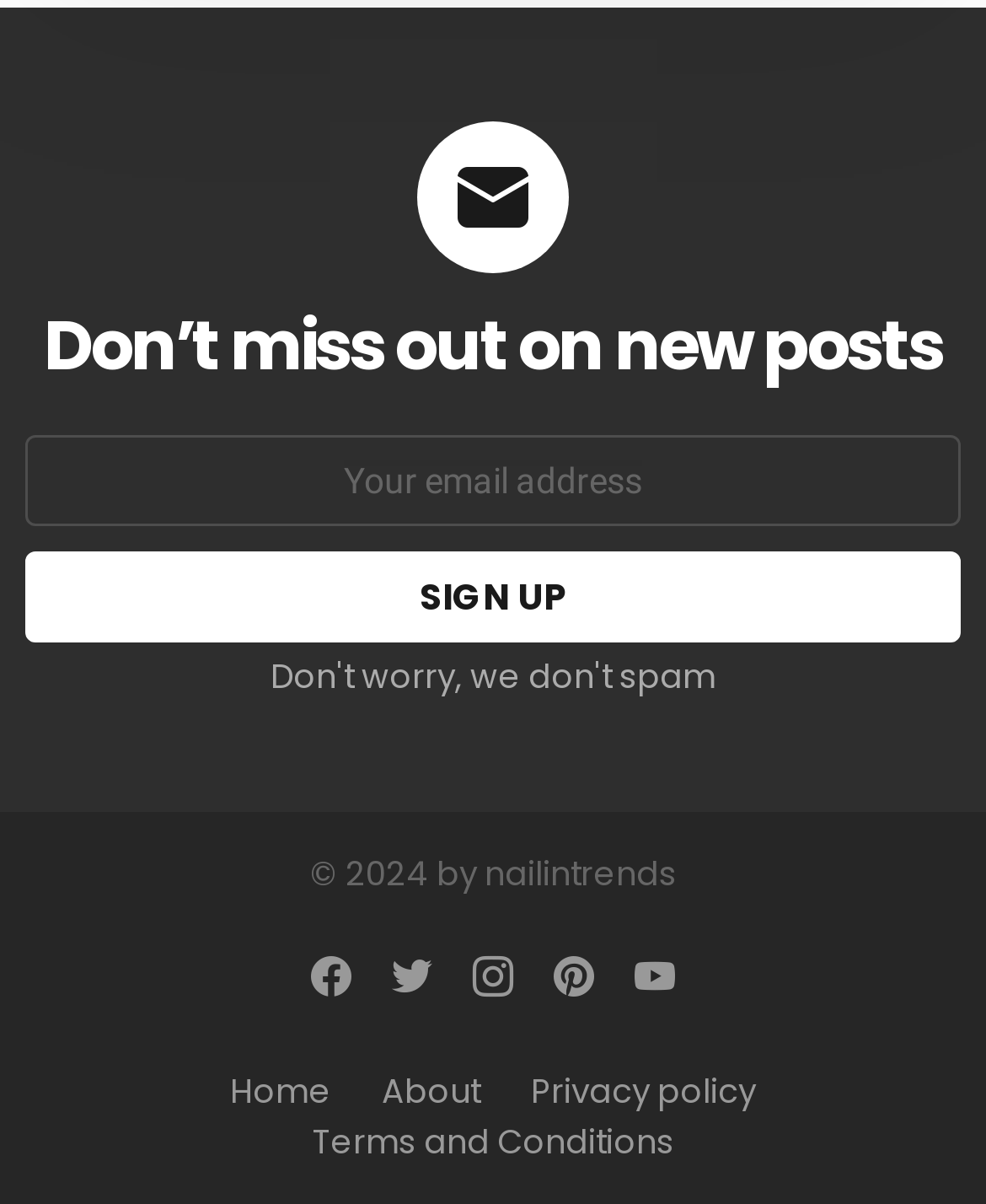For the following element description, predict the bounding box coordinates in the format (top-left x, top-left y, bottom-right x, bottom-right y). All values should be floating point numbers between 0 and 1. Description: Terms and Conditions

[0.291, 0.932, 0.709, 0.966]